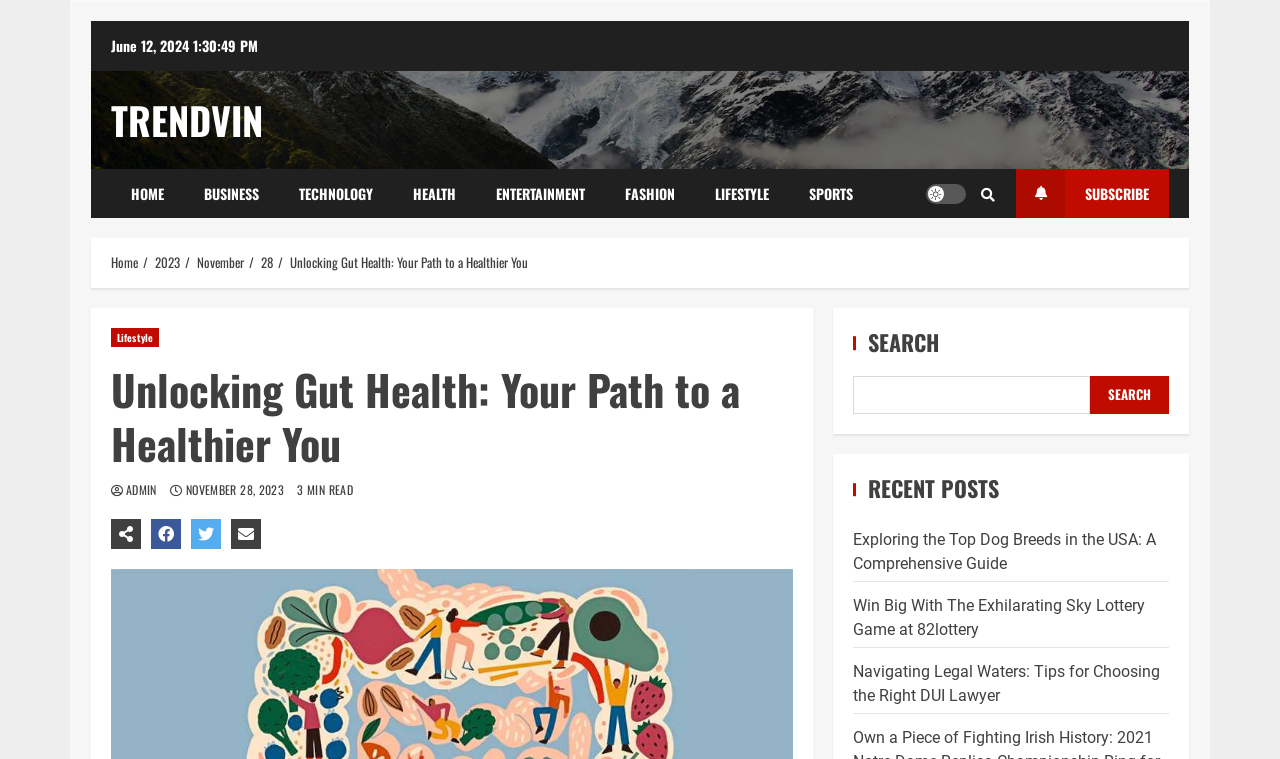Find the bounding box coordinates for the UI element that matches this description: "Jed Hendrixson".

None